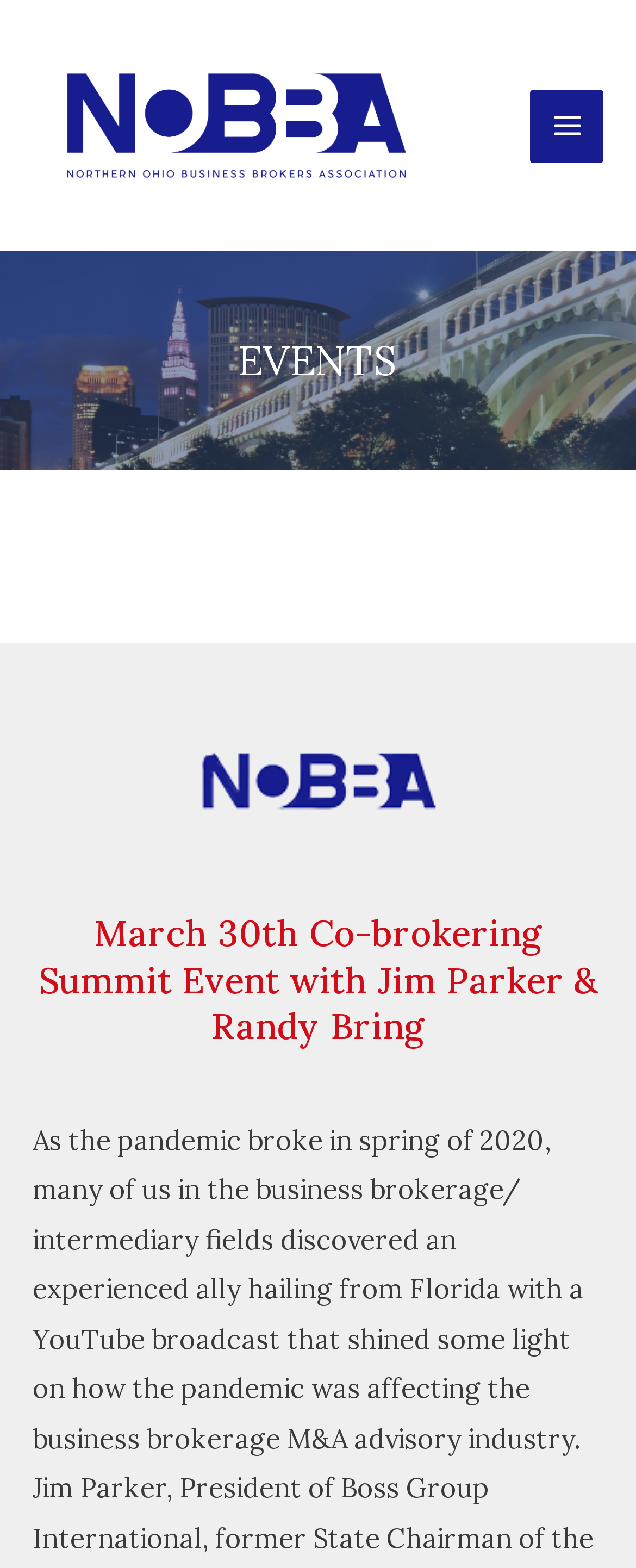Using the format (top-left x, top-left y, bottom-right x, bottom-right y), provide the bounding box coordinates for the described UI element. All values should be floating point numbers between 0 and 1: Main Menu

[0.834, 0.057, 0.949, 0.104]